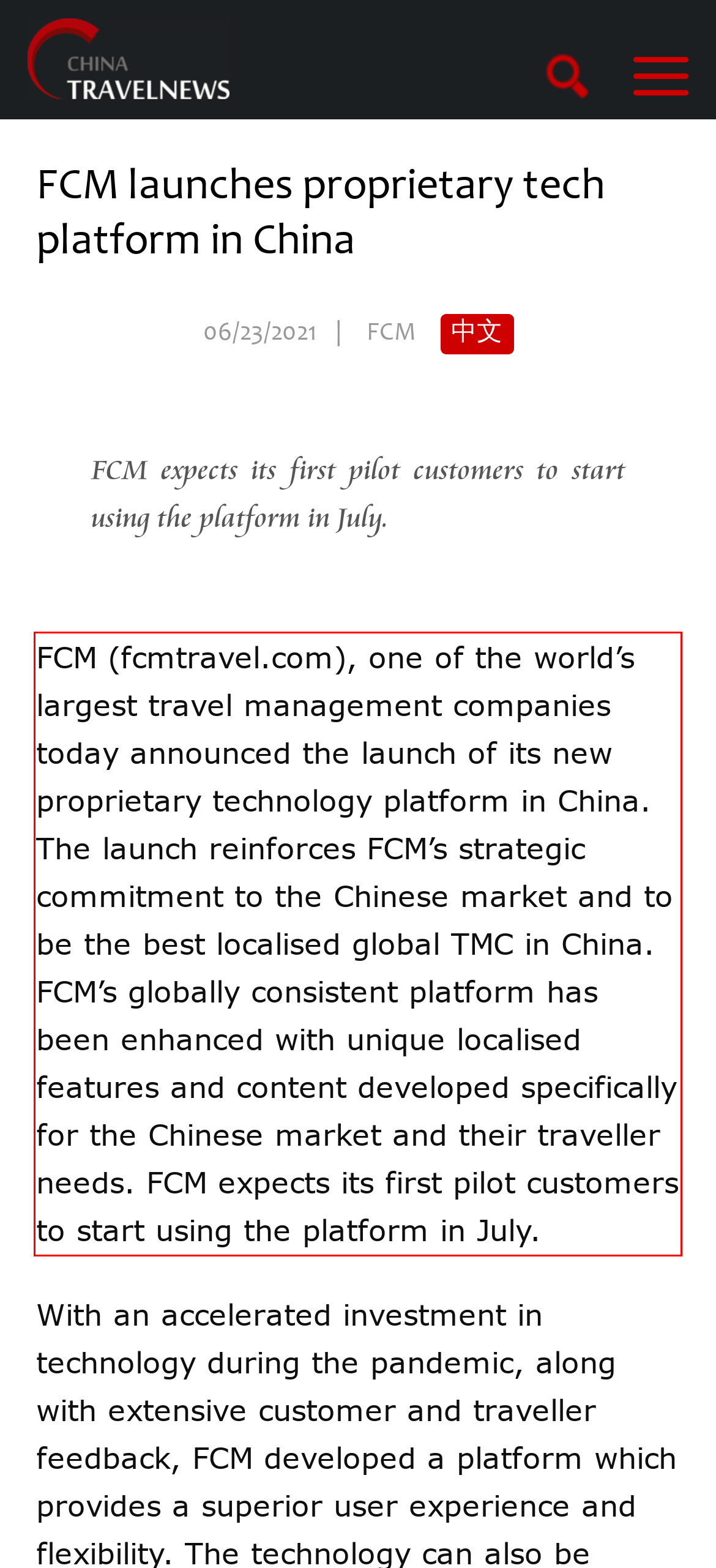Review the webpage screenshot provided, and perform OCR to extract the text from the red bounding box.

FCM (fcmtravel.com), one of the world’s largest travel management companies today announced the launch of its new proprietary technology platform in China. The launch reinforces FCM’s strategic commitment to the Chinese market and to be the best localised global TMC in China. FCM’s globally consistent platform has been enhanced with unique localised features and content developed specifically for the Chinese market and their traveller needs. FCM expects its first pilot customers to start using the platform in July.